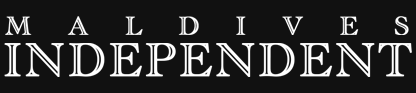What is the tone of the logo's font?
Using the image, provide a concise answer in one word or a short phrase.

Bold and elegant